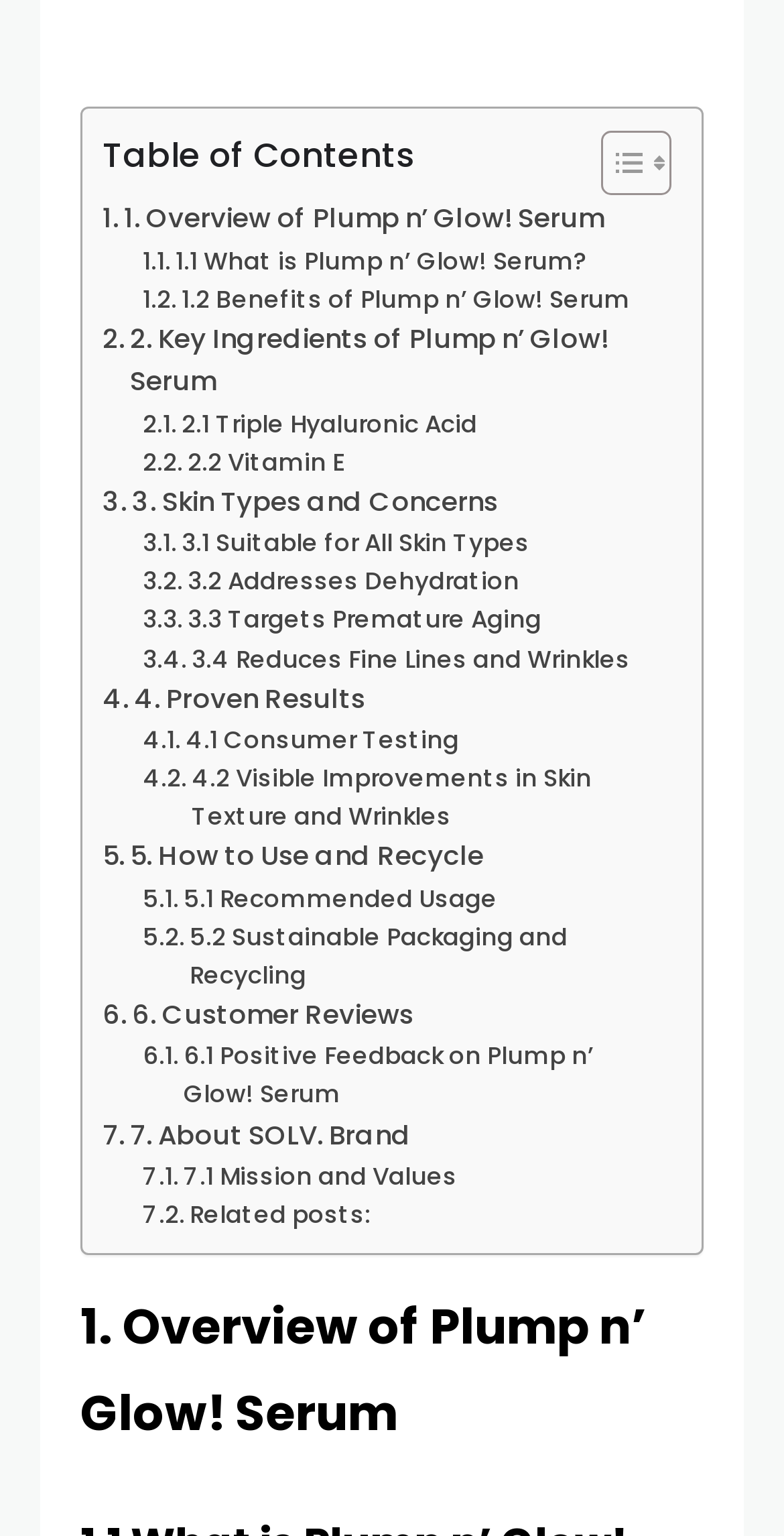What is the name of the serum?
Please give a well-detailed answer to the question.

The name of the serum can be found in the image at the top of the webpage, which says 'Hydrate and Glow with Plump n Glow! Serum'.